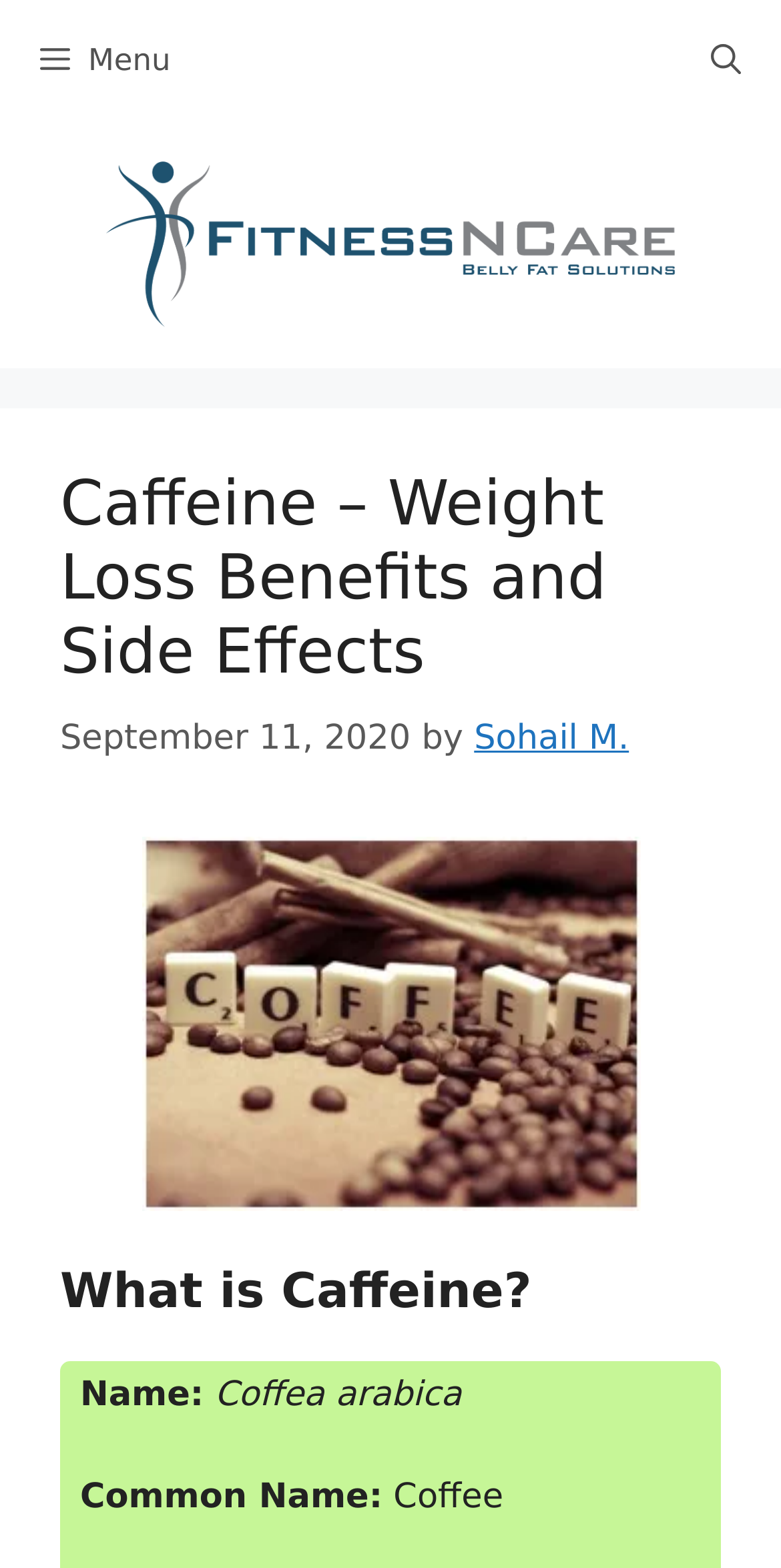Respond to the following query with just one word or a short phrase: 
What is the date of the article?

September 11, 2020